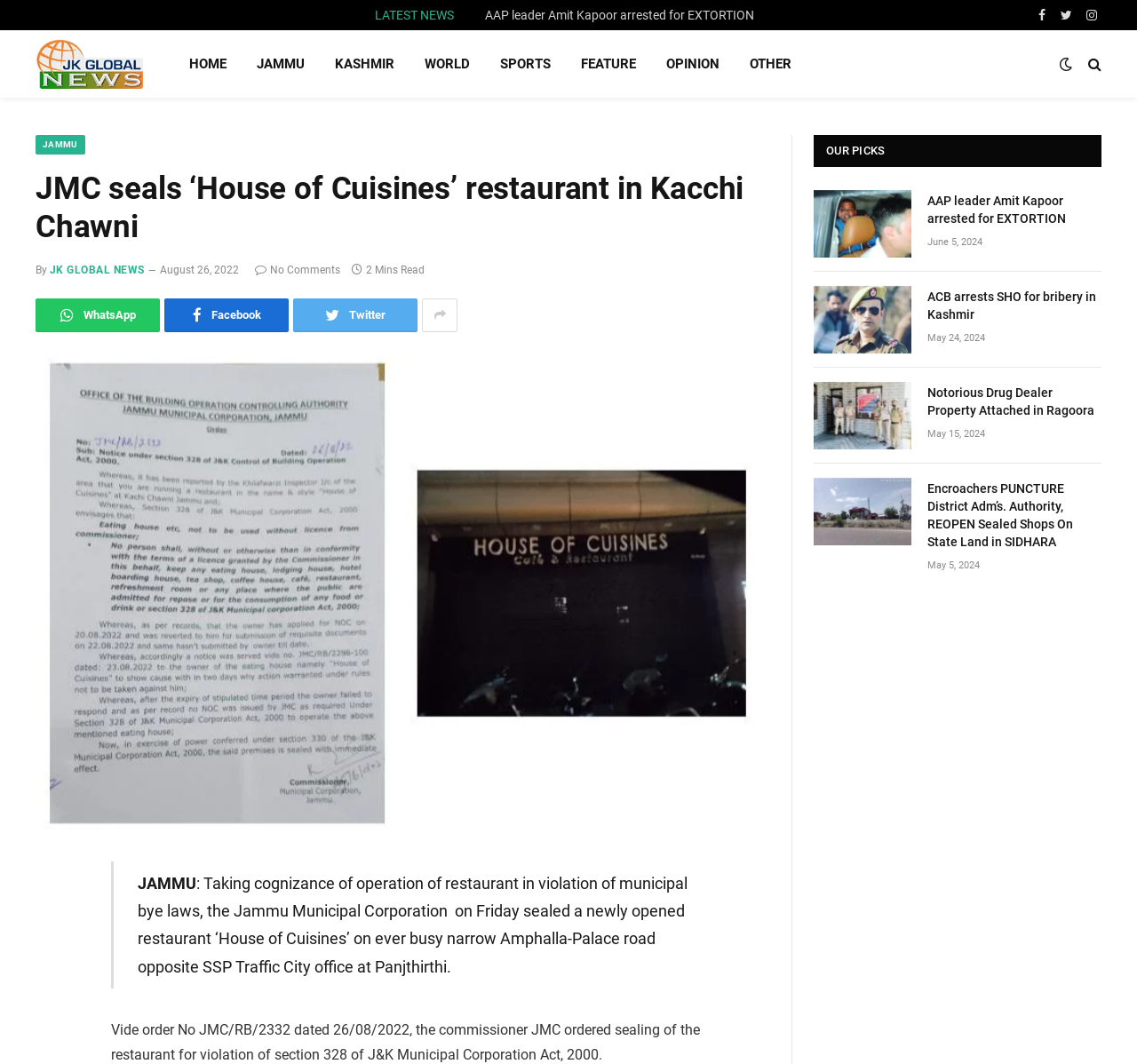Produce a meticulous description of the webpage.

This webpage is a news article from JK Globalnews, with the title "JMC seals ‘House of Cuisines’ restaurant in Kacchi Chawni". At the top, there are several links to social media platforms, including Facebook, Twitter, and Instagram, as well as a link to the news organization's logo. Below these links, there is a navigation menu with options such as "HOME", "JAMMU", "KASHMIR", "WORLD", "SPORTS", "FEATURE", "OPINION", and "OTHER".

The main article is divided into several sections. The first section has a heading with the title of the article, followed by a brief description of the article's content. Below this, there is a link to share the article on social media, as well as a blockquote with a summary of the article.

The article itself is a news report about the Jammu Municipal Corporation sealing a newly opened restaurant called "House of Cuisines" due to violations of municipal bye-laws. The report includes a quote from the commissioner of the JMC, as well as details about the location of the restaurant.

To the right of the article, there is a section titled "OUR PICKS", which features several links to other news articles. Each article has a heading, a brief summary, and a link to the full article. The articles appear to be related to local news and events in Jammu and Kashmir.

At the bottom of the page, there are several links to other news articles, including "AAP leader Amit Kapoor arrested for EXTORTION", "ACB arrests SHO for bribery in Kashmir", "Notorious Drug Dealer Property Attached in Ragoora", and "Encroachers PUNCTURE District Adm’s. Authority, REOPEN Sealed Shops On State Land in SIDHARA". Each article has a heading, a brief summary, and a link to the full article.